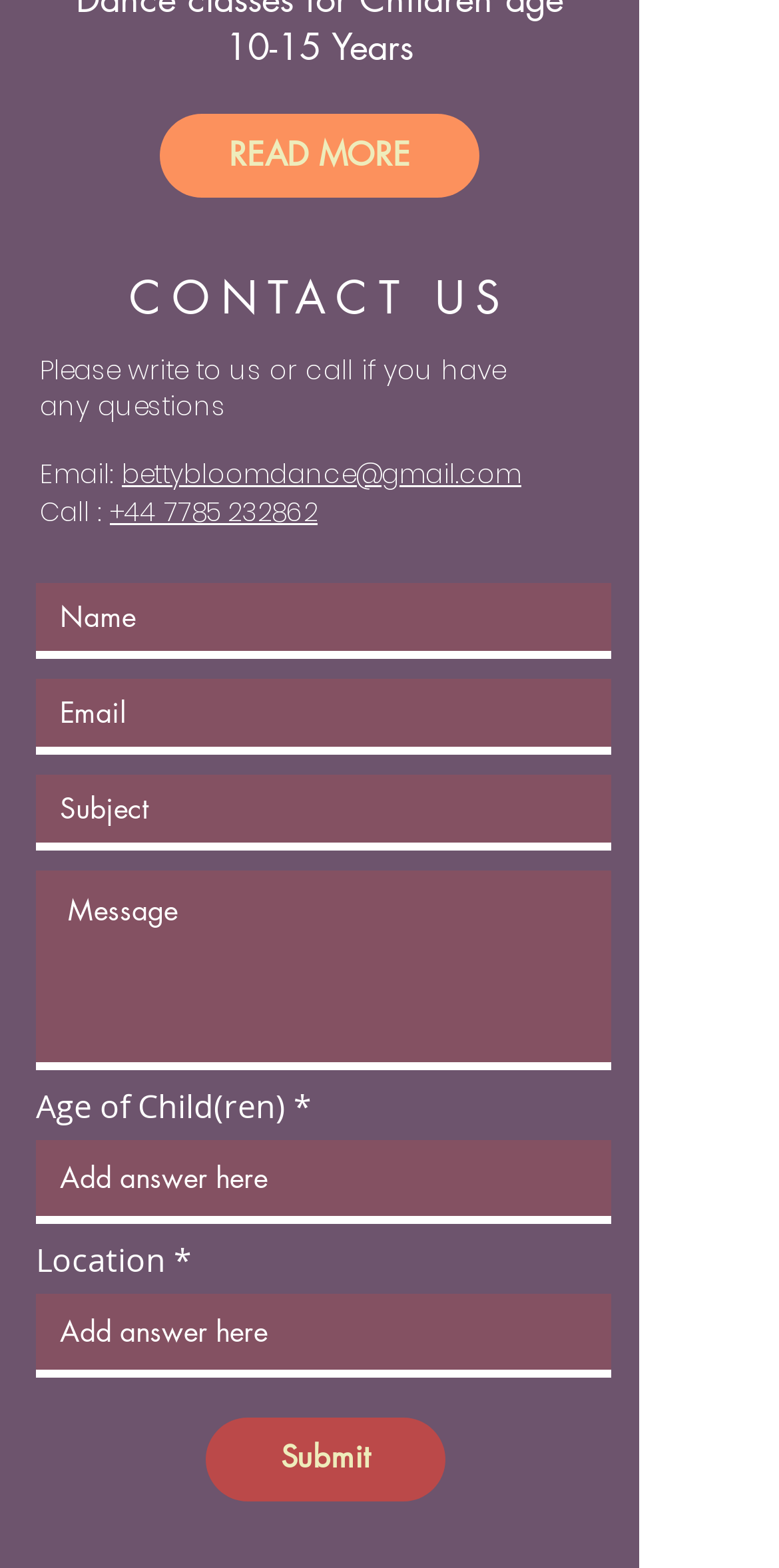Please determine the bounding box coordinates for the UI element described here. Use the format (top-left x, top-left y, bottom-right x, bottom-right y) with values bounded between 0 and 1: bettybloomdance@gmail.com

[0.156, 0.29, 0.669, 0.314]